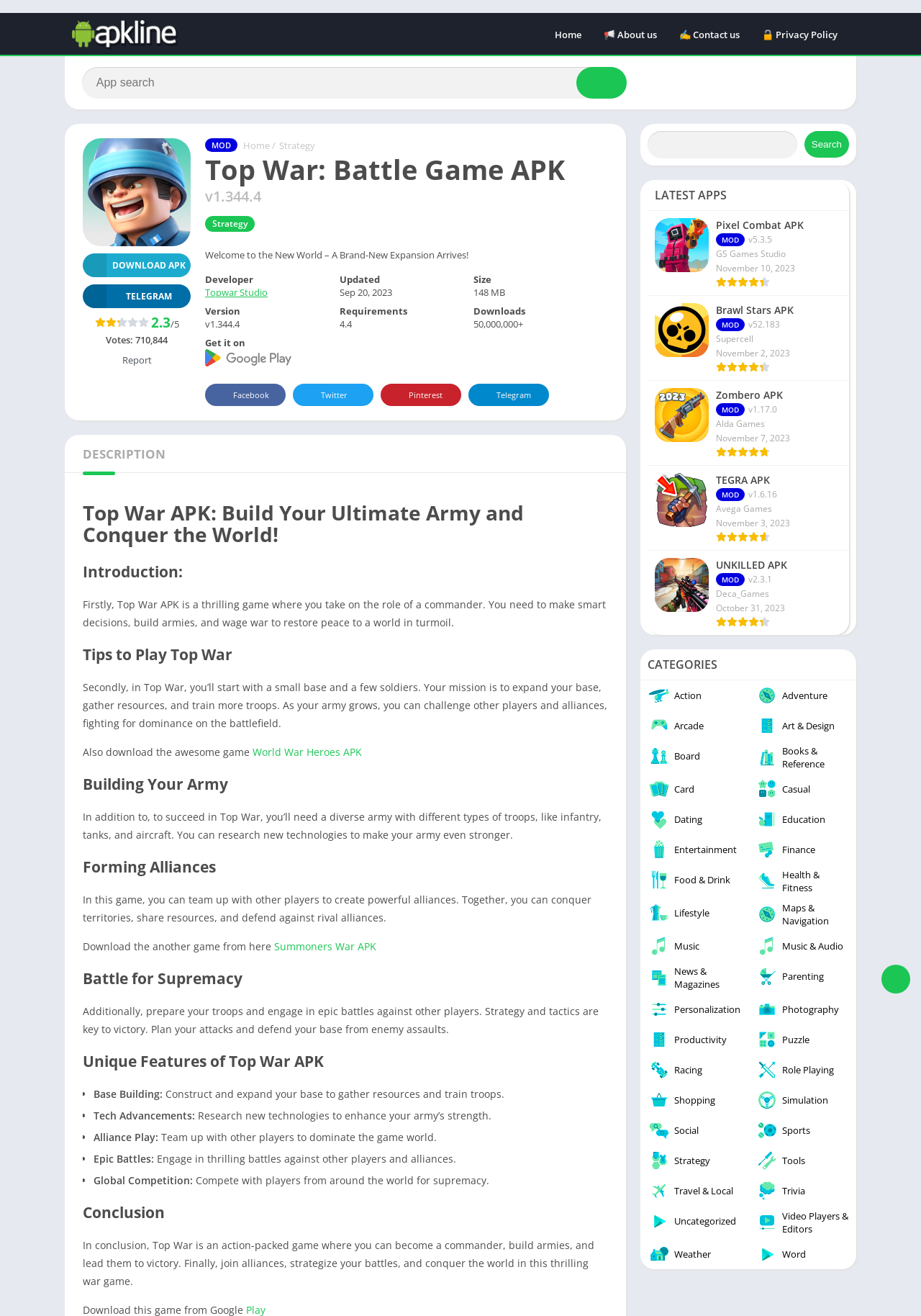Given the element description Productivity, identify the bounding box coordinates for the UI element on the webpage screenshot. The format should be (top-left x, top-left y, bottom-right x, bottom-right y), with values between 0 and 1.

[0.695, 0.778, 0.812, 0.801]